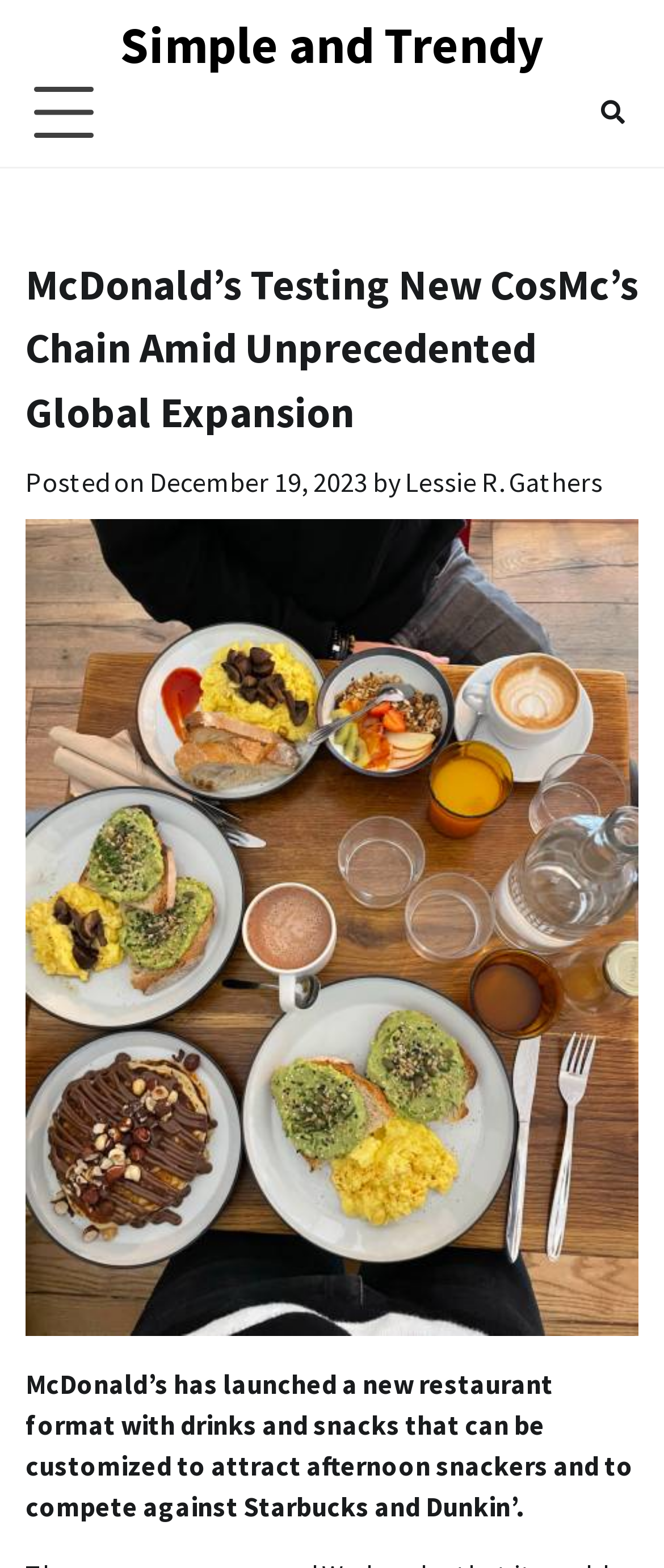Can you identify and provide the main heading of the webpage?

McDonald’s Testing New CosMc’s Chain Amid Unprecedented Global Expansion